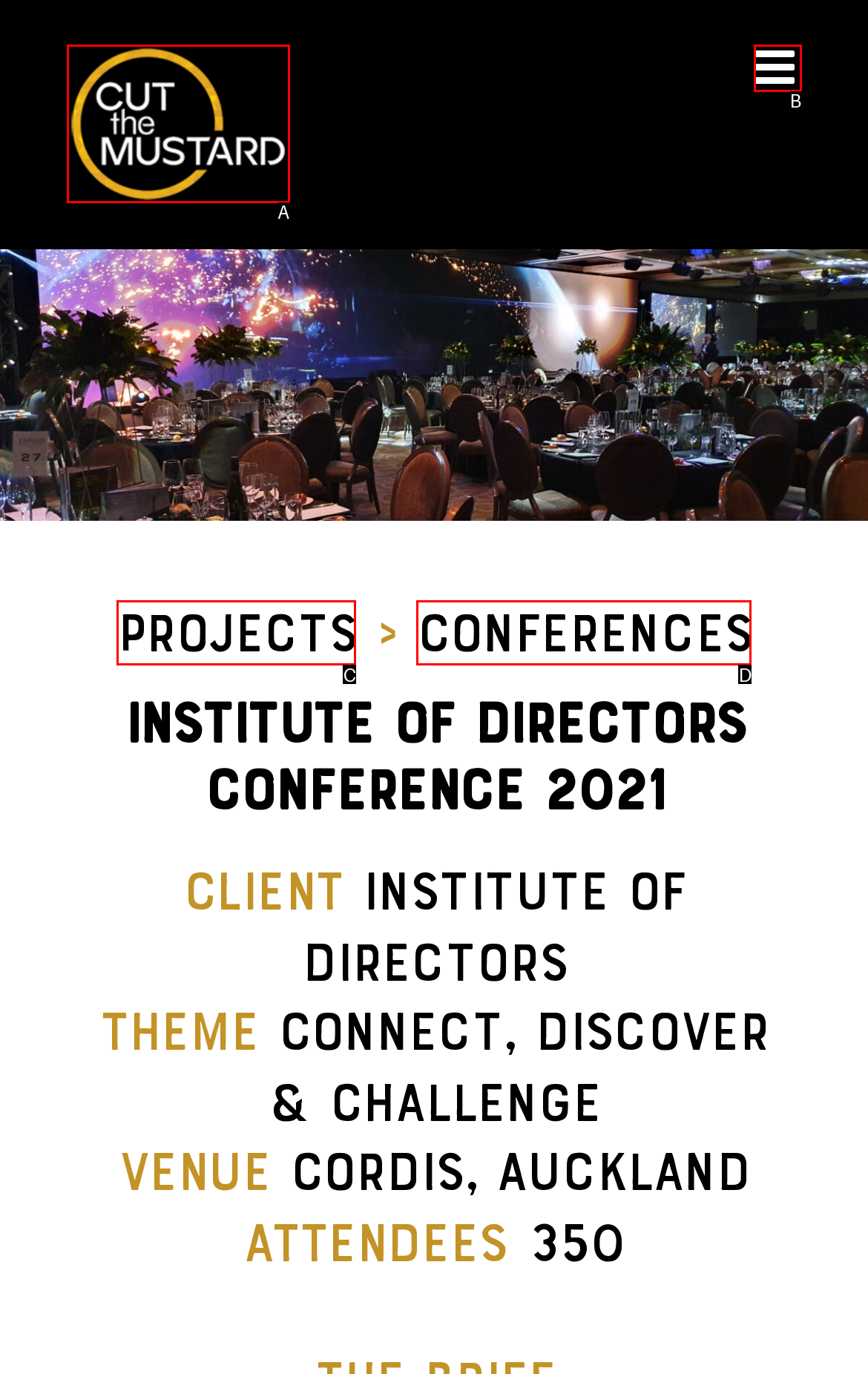Tell me which one HTML element best matches the description: Conferences Answer with the option's letter from the given choices directly.

D